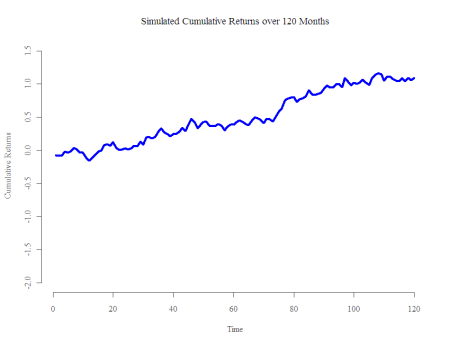Offer an in-depth description of the image shown.

The image depicts a graph titled "Simulated Cumulative Returns over 120 Months." It illustrates the trend of cumulative returns over a span of ten years (120 months), with the y-axis representing cumulative returns and the x-axis indicating time (in months). The line, displayed in blue, shows fluctuations in returns, with notable upward movement overall. This graph serves as an illustration of the simulated performance of hedge funds, highlighting that even simulated investments can demonstrate growth over time, despite being based on a distribution that, on average, is losing money. This visual aids in understanding the complexities of financial performance and the variability encountered in investing scenarios.